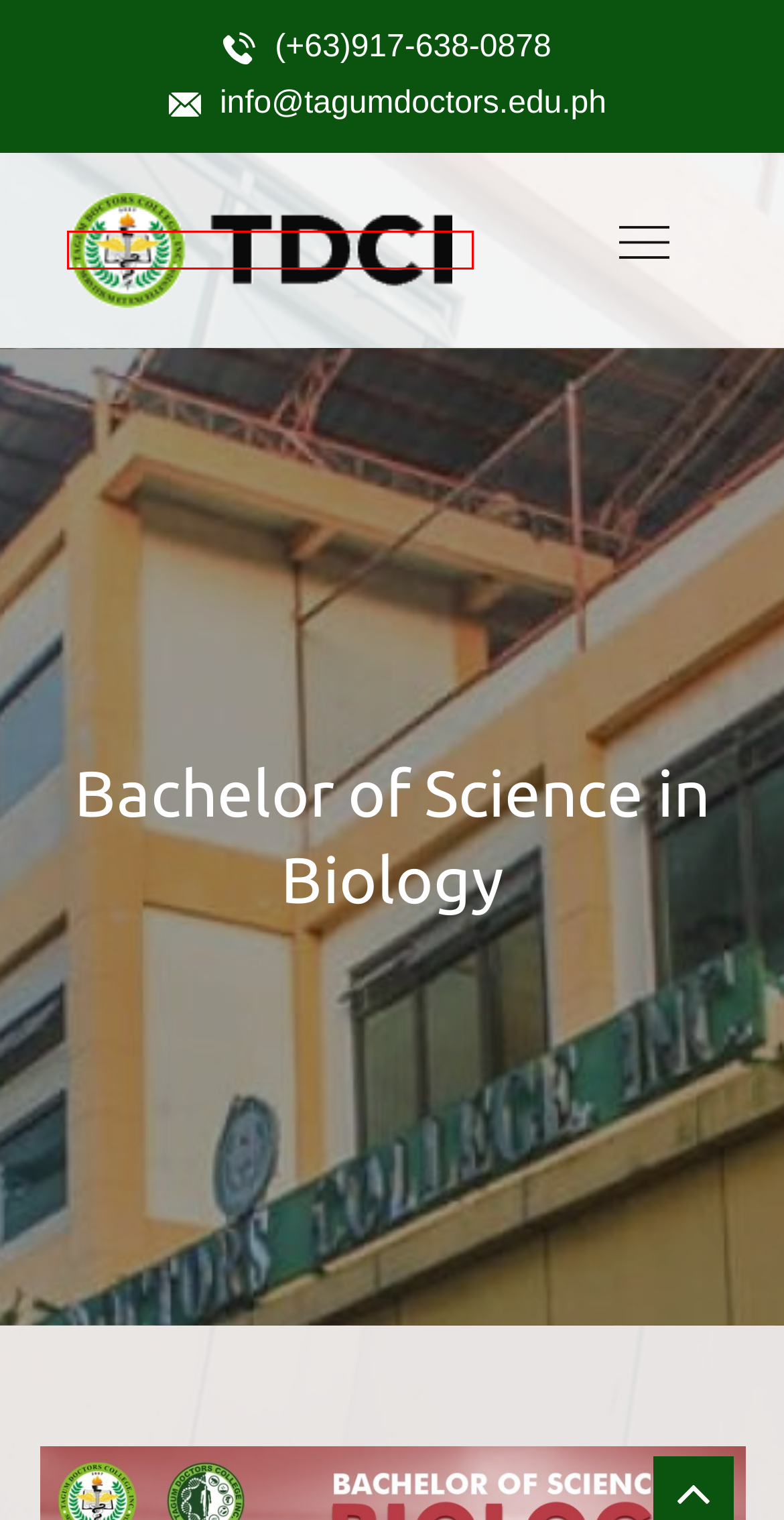Examine the screenshot of the webpage, which includes a red bounding box around an element. Choose the best matching webpage description for the page that will be displayed after clicking the element inside the red bounding box. Here are the candidates:
A. Online SRMS
B. News and Updates – Tagum Doctors College
C. Bachelor of Science in Pharmacy – Tagum Doctors College
D. About BS in Biology – Tagum Doctors College
E. Tagum Doctors College
F. BS in Biology – Roster of Faculty and Administrators – Tagum Doctors College
G. Bachelor of Science in Radiologic Technology – Tagum Doctors College
H. Bachelor of Science in Nursing – Tagum Doctors College

E